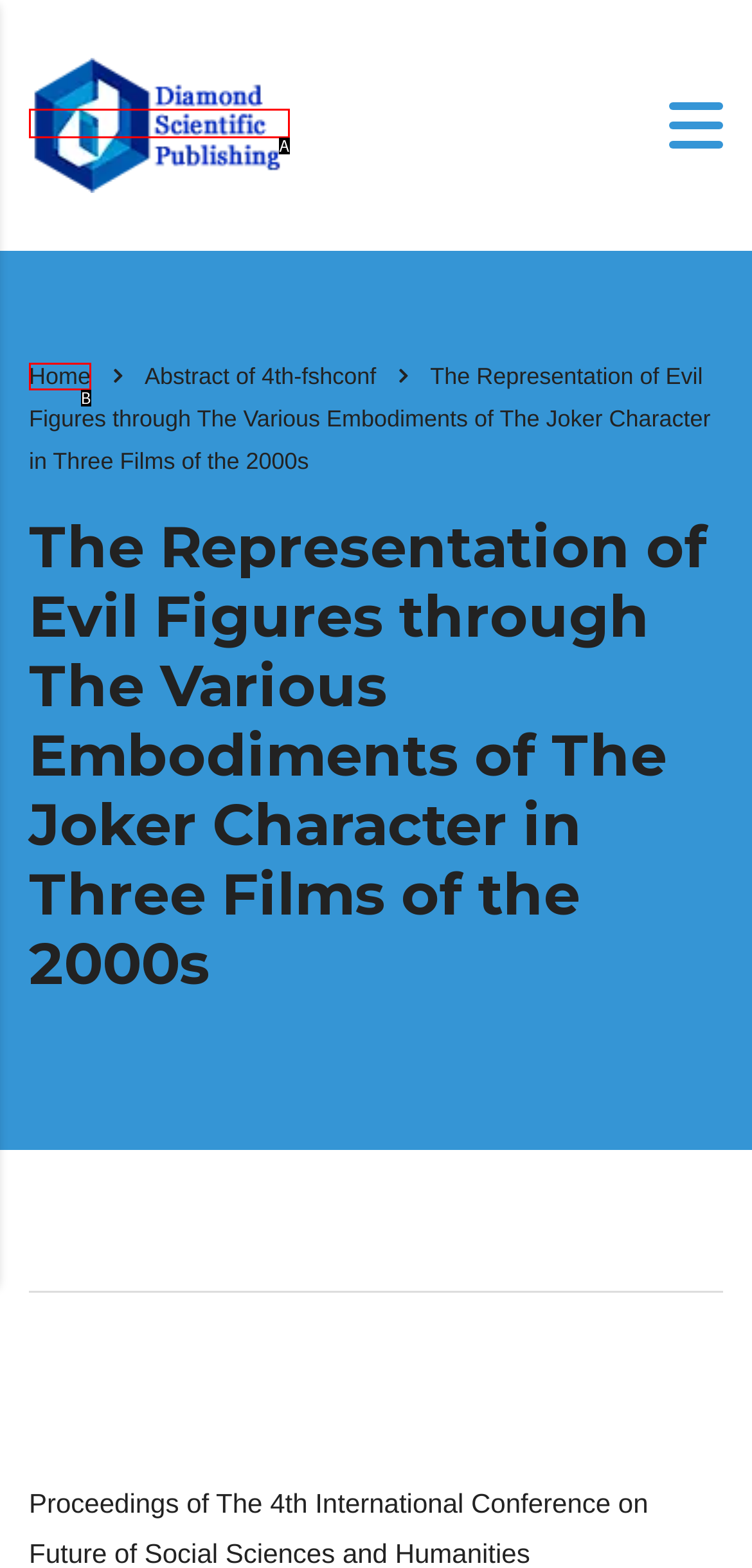Choose the option that best matches the element: Home
Respond with the letter of the correct option.

B